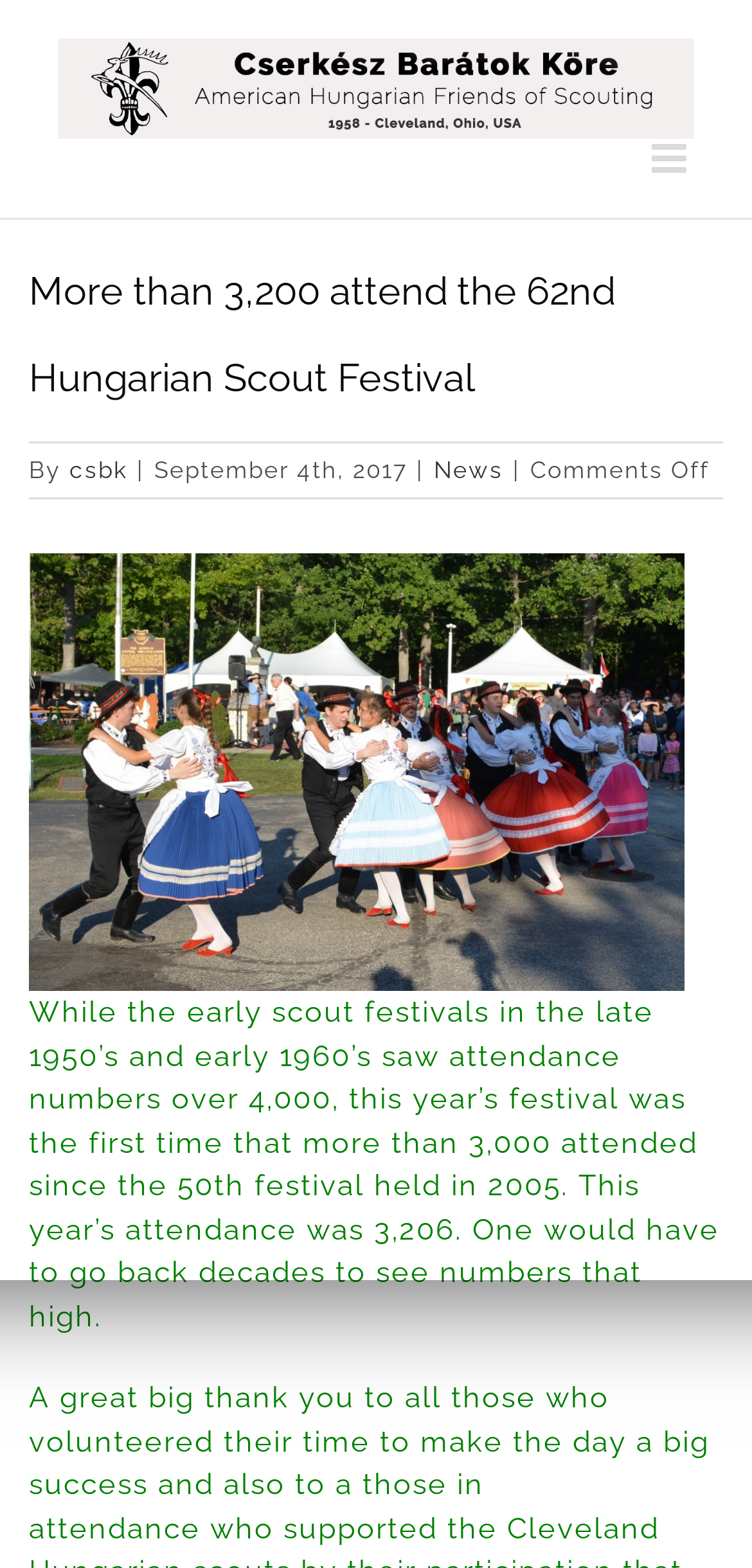Based on the element description, predict the bounding box coordinates (top-left x, top-left y, bottom-right x, bottom-right y) for the UI element in the screenshot: aria-label="Toggle mobile menu"

[0.867, 0.089, 0.923, 0.115]